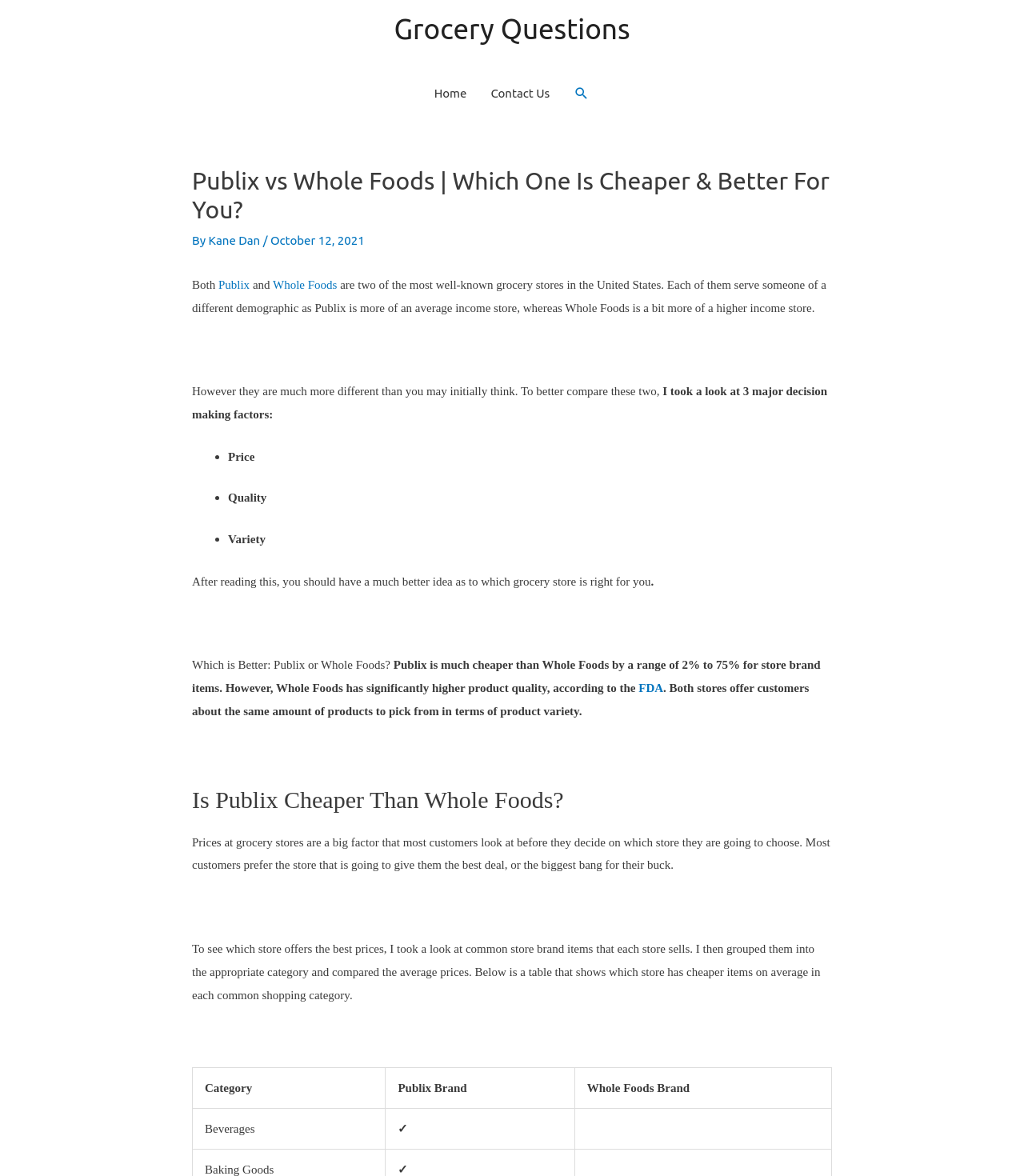What is the difference in product quality between Publix and Whole Foods?
Answer the question with a thorough and detailed explanation.

According to the webpage, Whole Foods has significantly higher product quality compared to Publix, as determined by the FDA. This is one of the key factors to consider when deciding between the two stores.